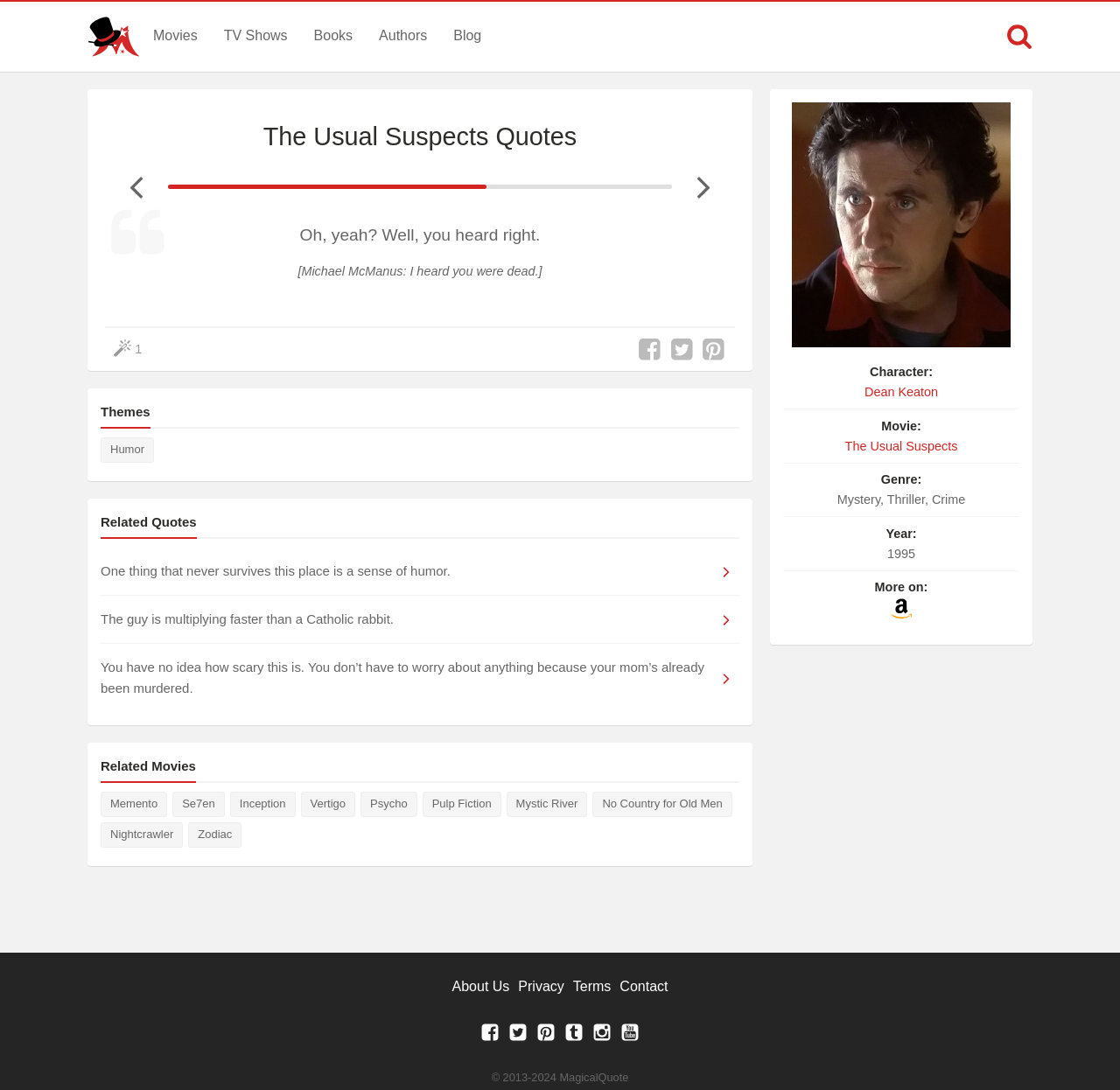Carefully examine the image and provide an in-depth answer to the question: What is the quote displayed on the webpage?

The quote is displayed in the middle of the webpage, inside a box with a quote-left icon on the left side. The text is 'Oh, yeah? Well, you heard right.' which is also the title of the webpage.